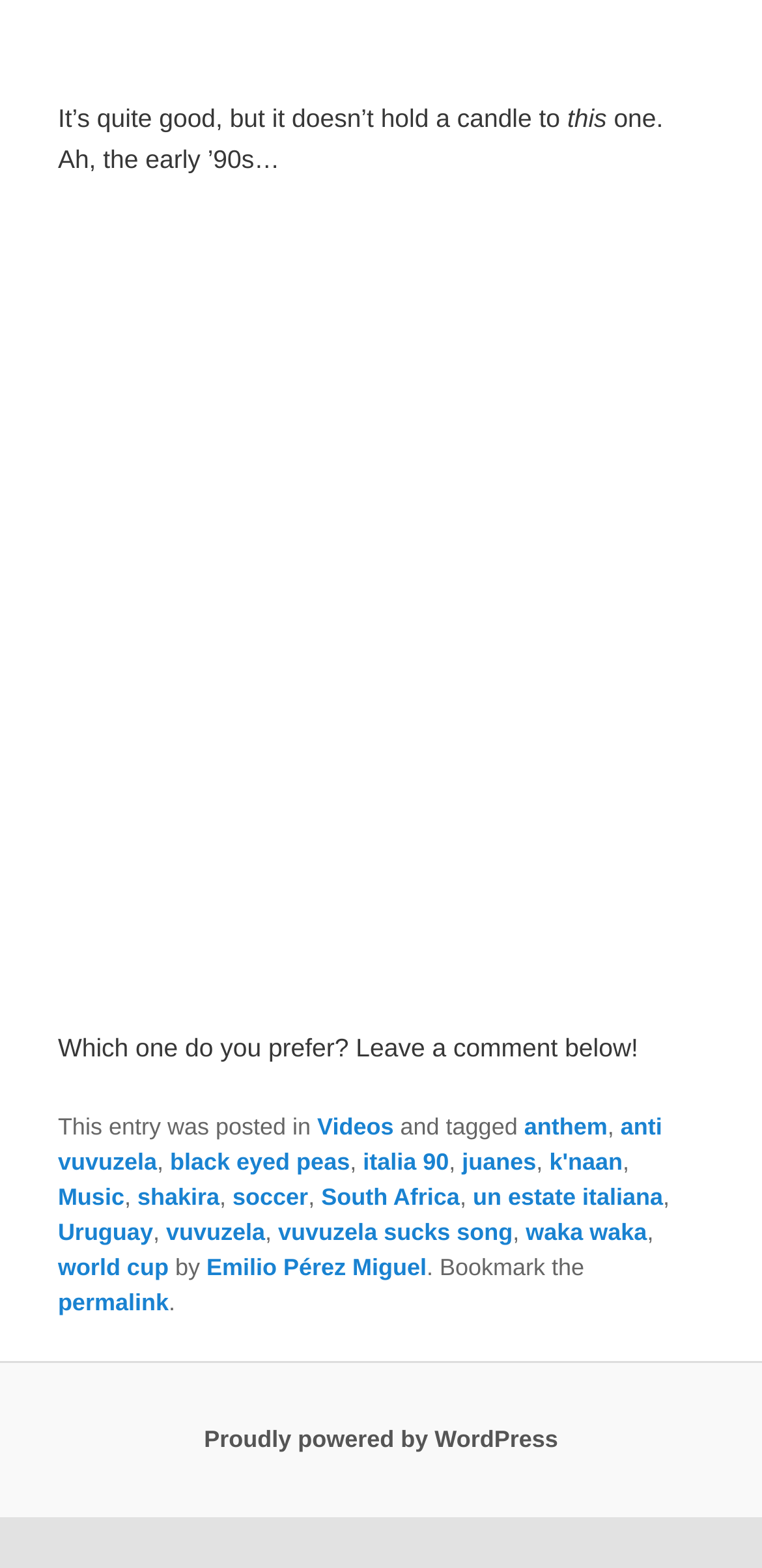Answer this question in one word or a short phrase: What platform is the blog powered by?

WordPress